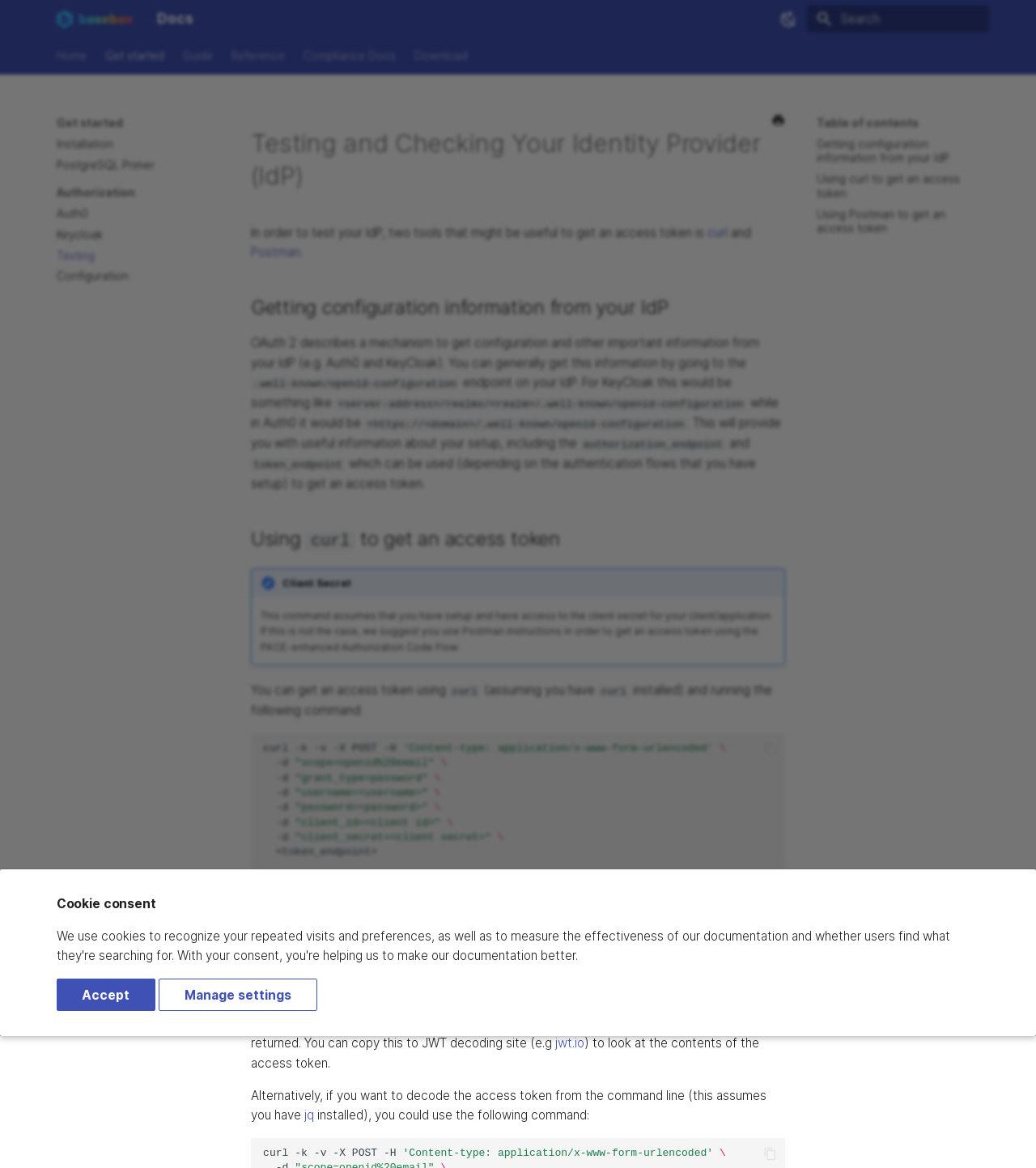How many tabs are available in the navigation?
Refer to the image and provide a one-word or short phrase answer.

6